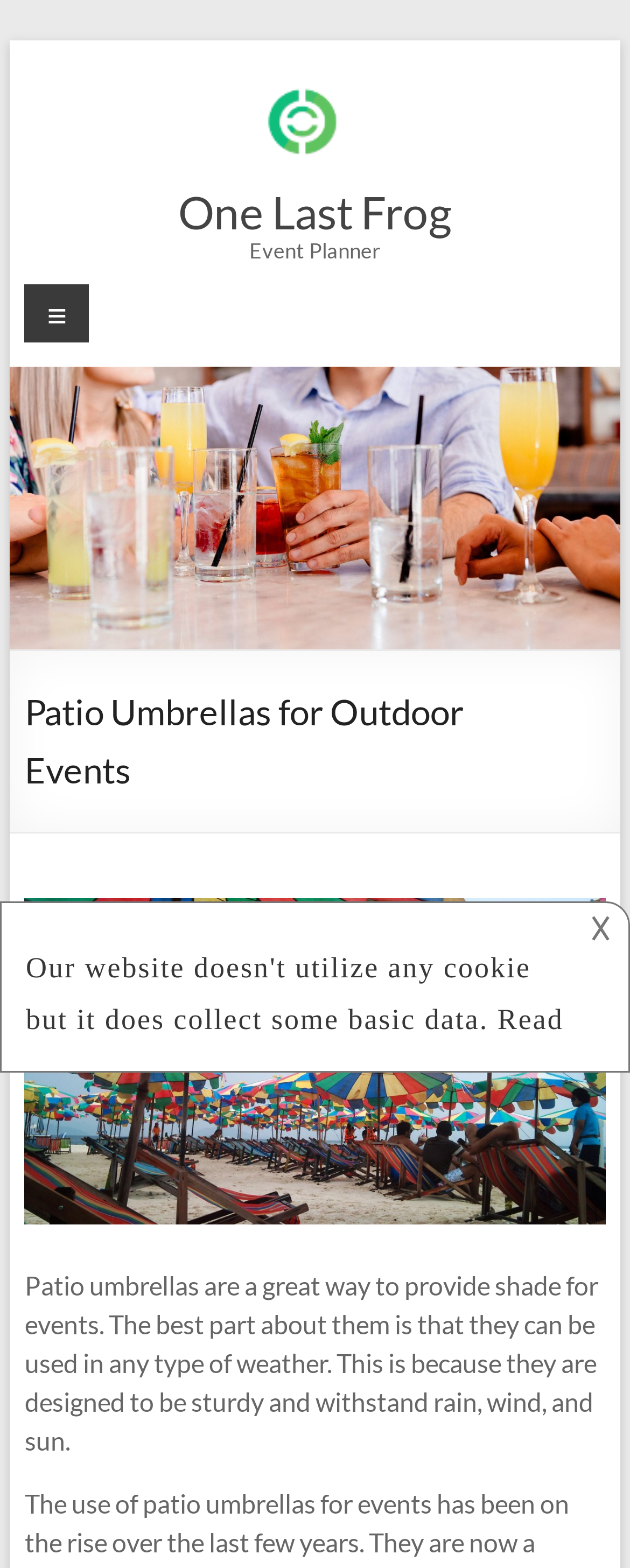Identify the primary heading of the webpage and provide its text.

Patio Umbrellas for Outdoor Events